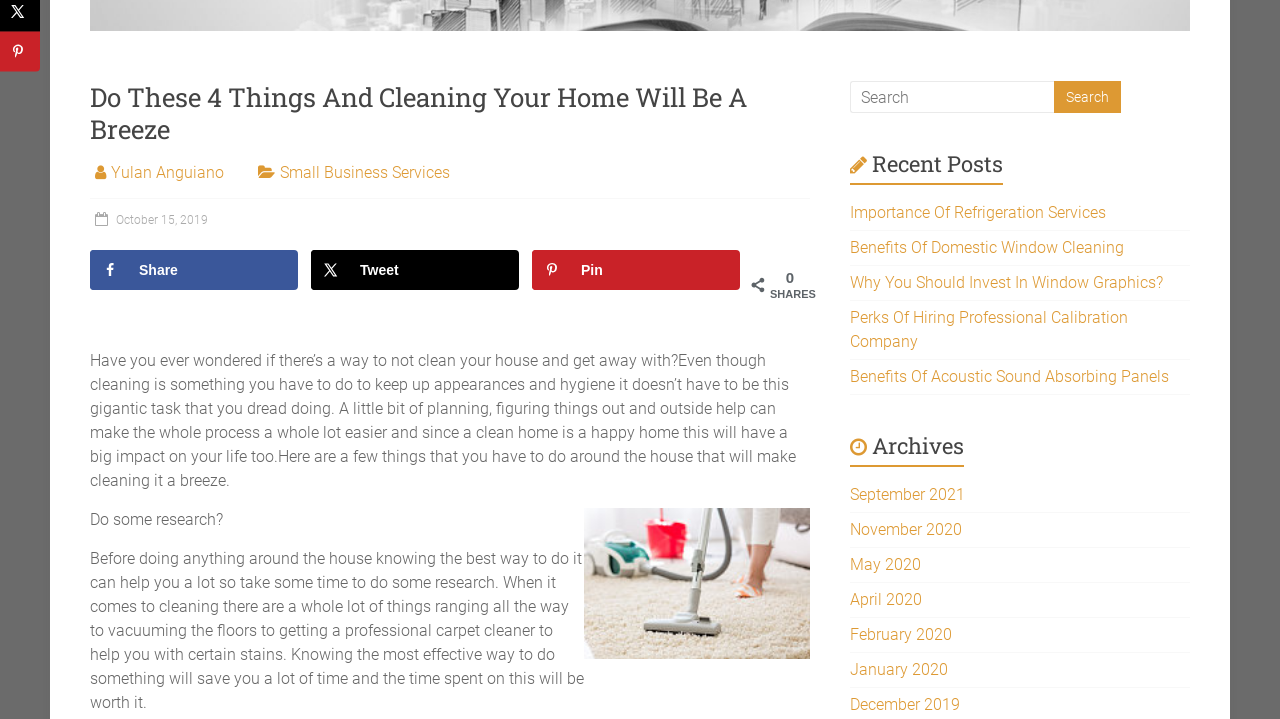Find the bounding box coordinates for the element described here: "Small Business Services".

[0.219, 0.227, 0.352, 0.253]